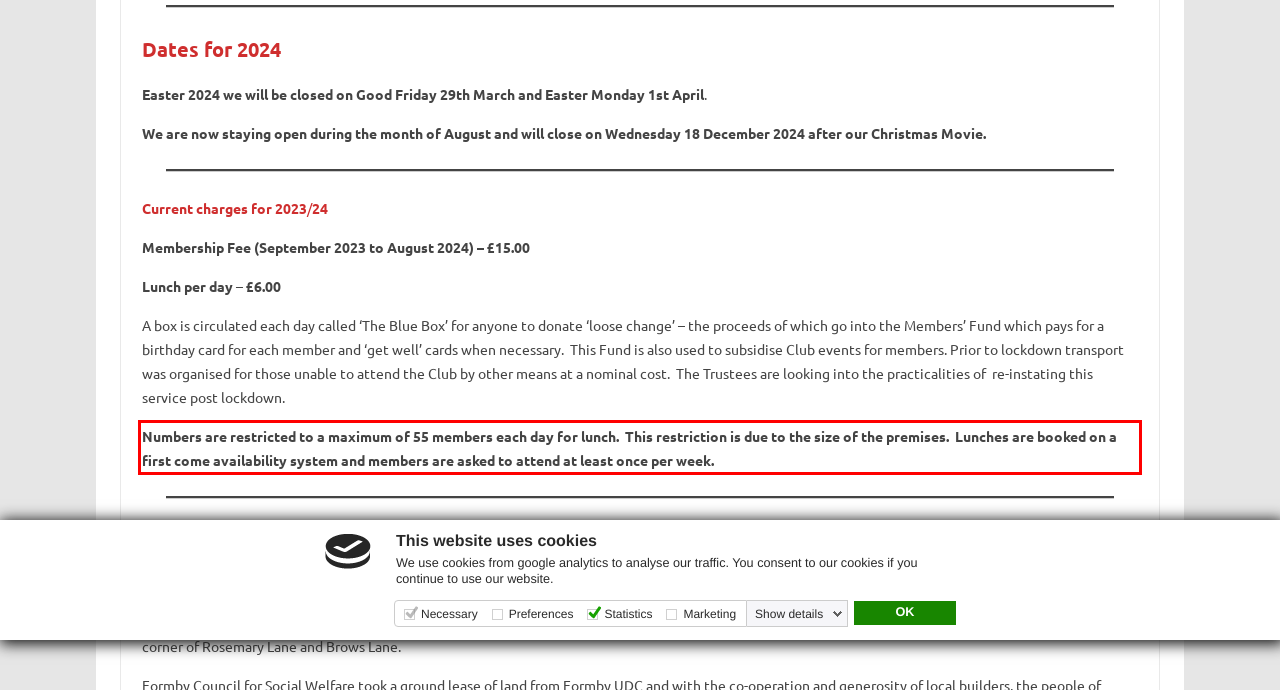You are provided with a screenshot of a webpage containing a red bounding box. Please extract the text enclosed by this red bounding box.

Numbers are restricted to a maximum of 55 members each day for lunch. This restriction is due to the size of the premises. Lunches are booked on a first come availability system and members are asked to attend at least once per week.